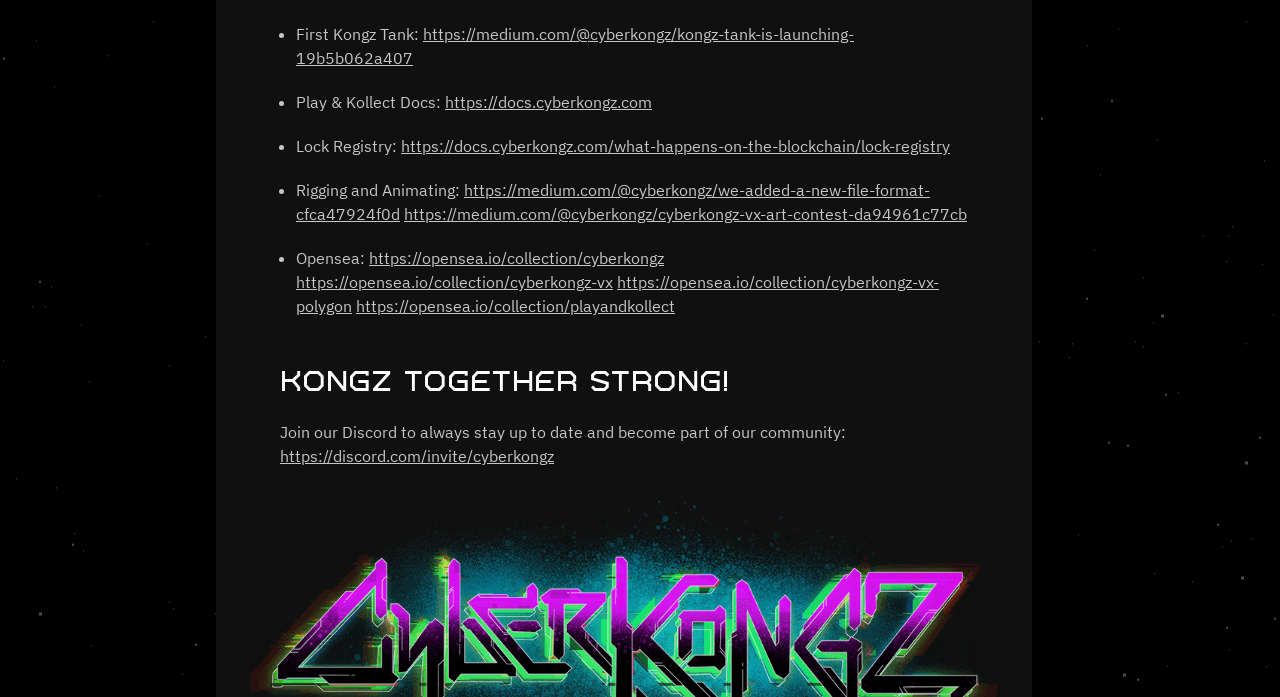Please specify the bounding box coordinates in the format (top-left x, top-left y, bottom-right x, bottom-right y), with values ranging from 0 to 1. Identify the bounding box for the UI component described as follows: https://medium.com/@cyberkongz/we-added-a-new-file-format-cfca47924f0d

[0.231, 0.258, 0.727, 0.321]